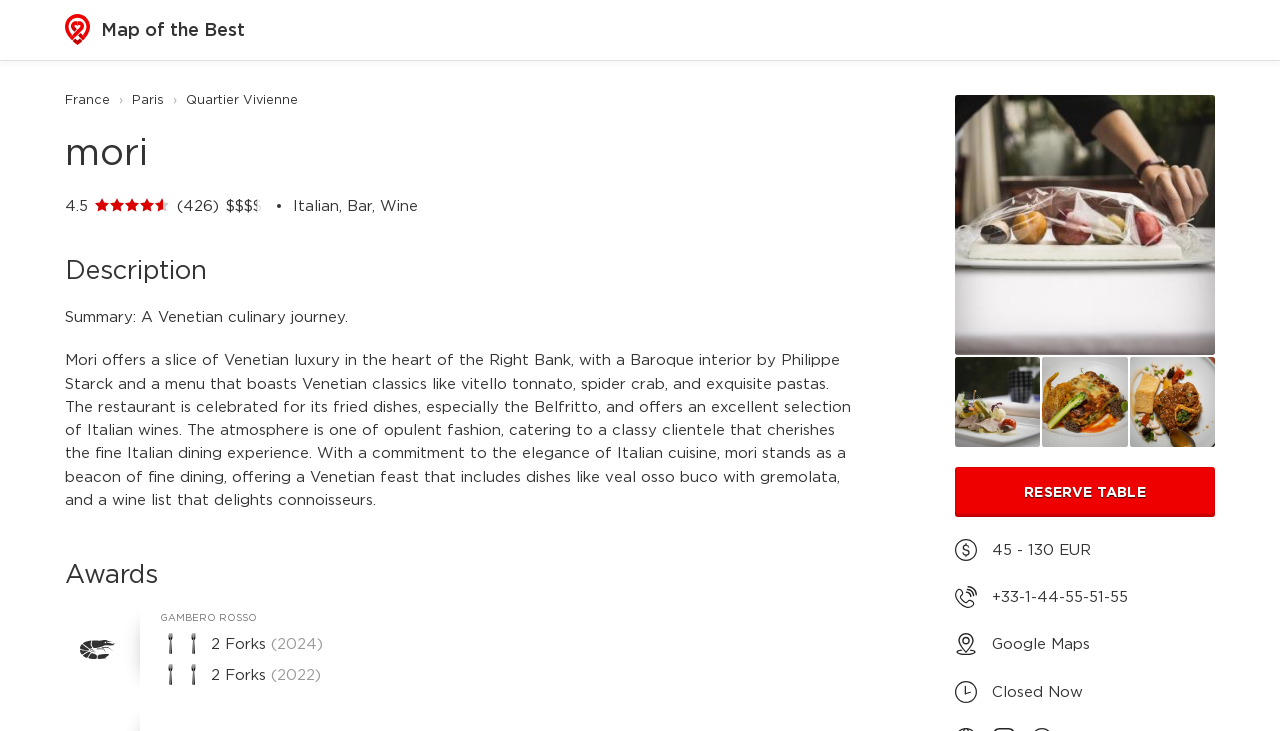Please provide a brief answer to the following inquiry using a single word or phrase:
What type of cuisine does the restaurant serve?

Italian